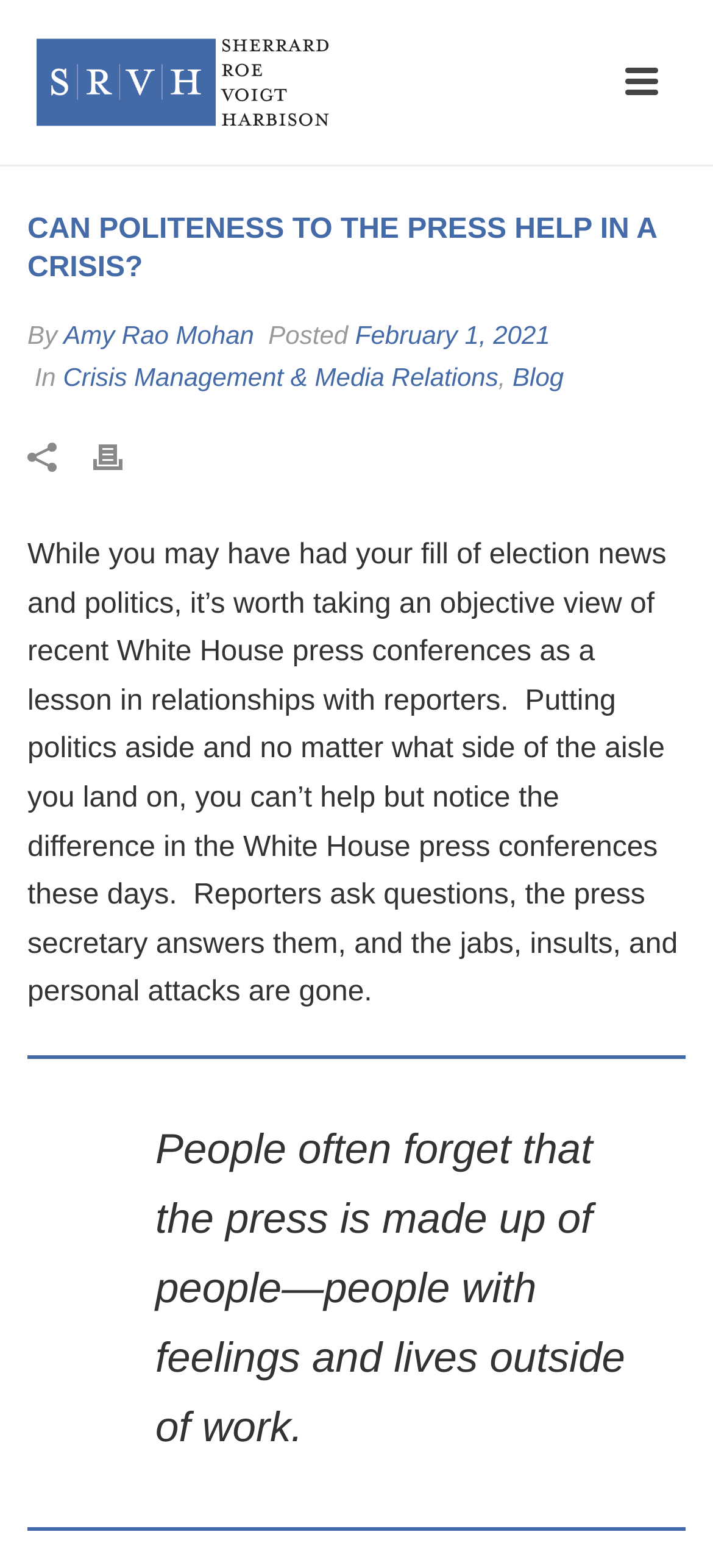What is the category of the article?
Using the image as a reference, answer with just one word or a short phrase.

Crisis Management & Media Relations